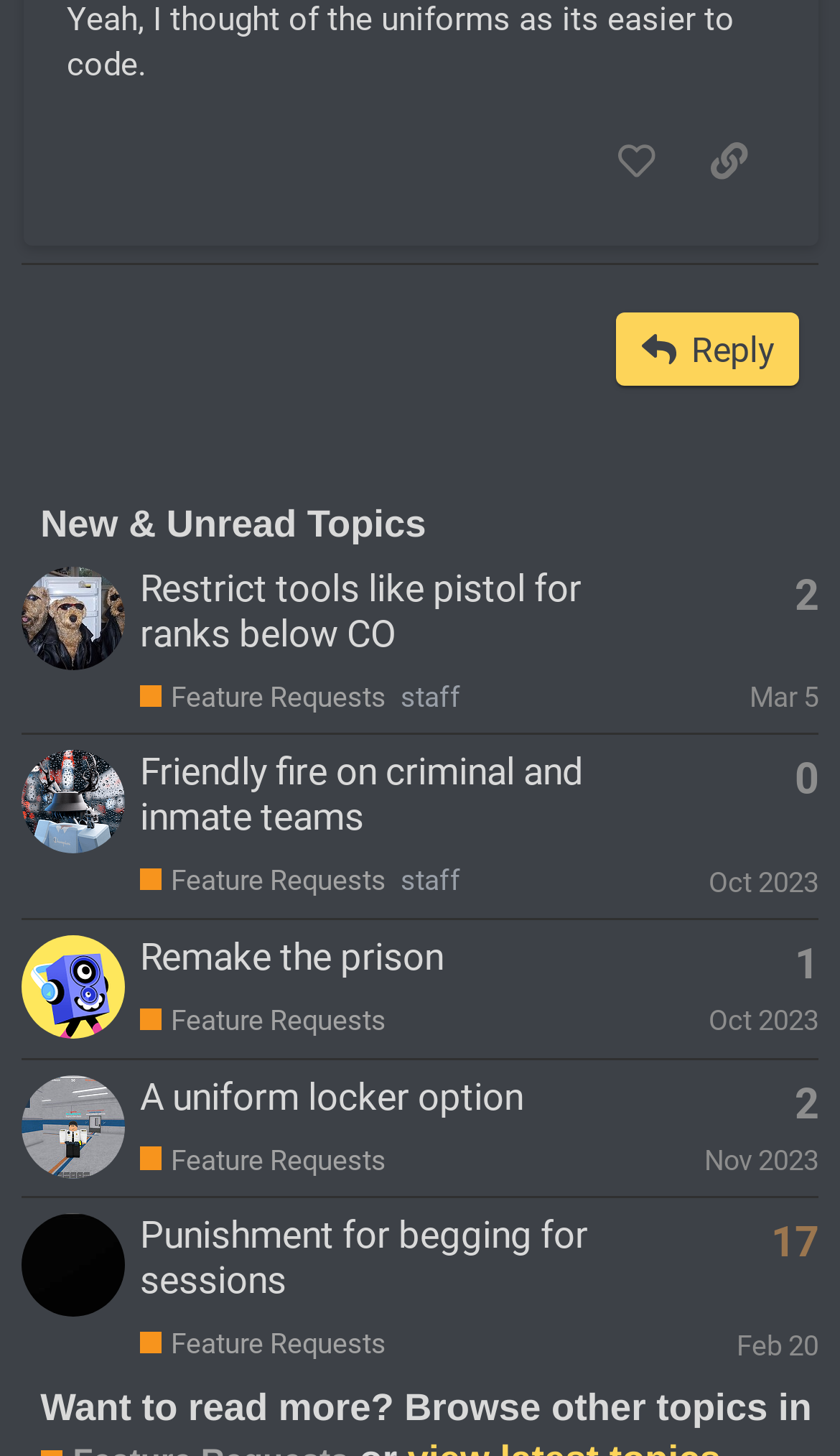Could you locate the bounding box coordinates for the section that should be clicked to accomplish this task: "View a user's profile".

[0.026, 0.41, 0.149, 0.436]